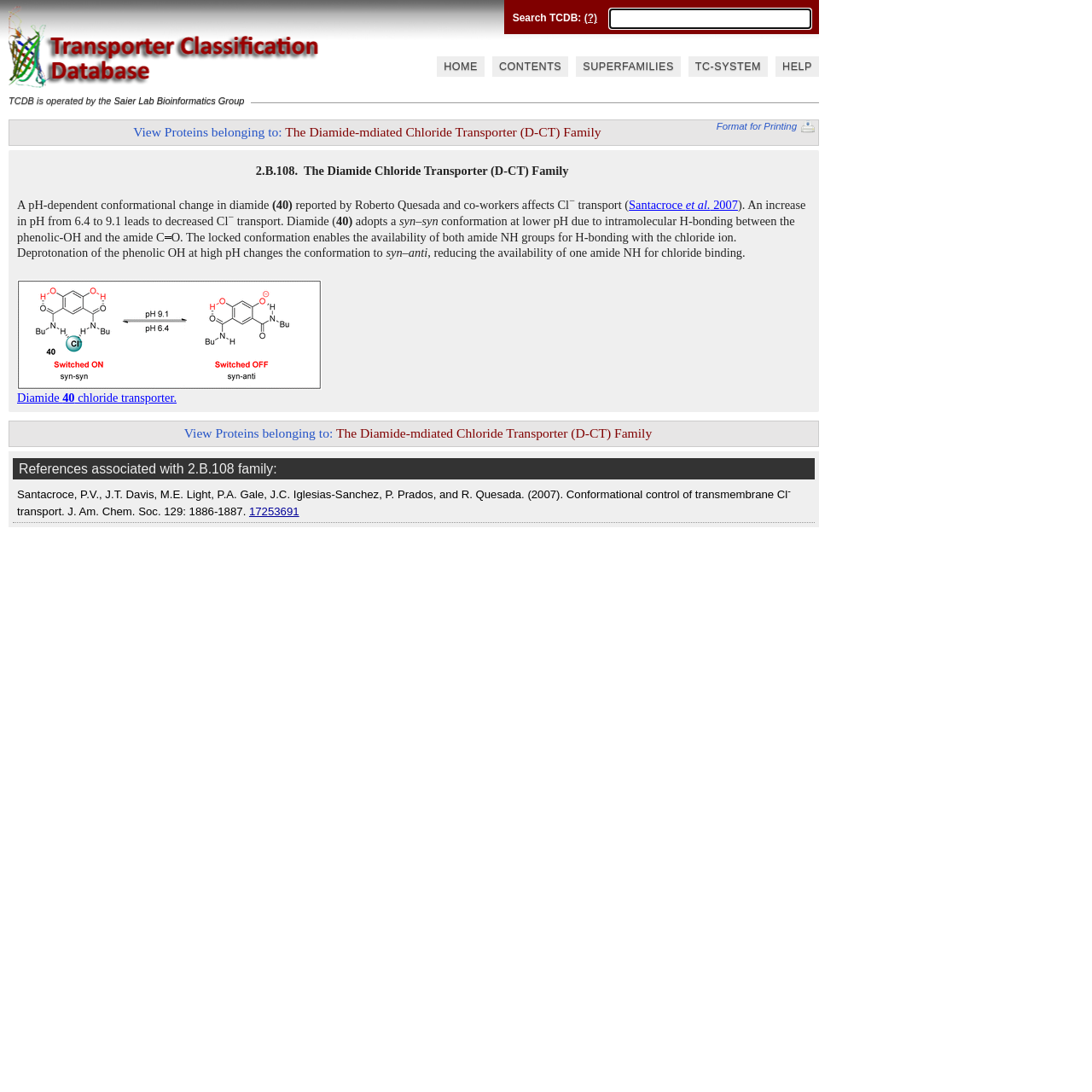Locate the bounding box coordinates of the element I should click to achieve the following instruction: "visit Information Assistant's page".

None